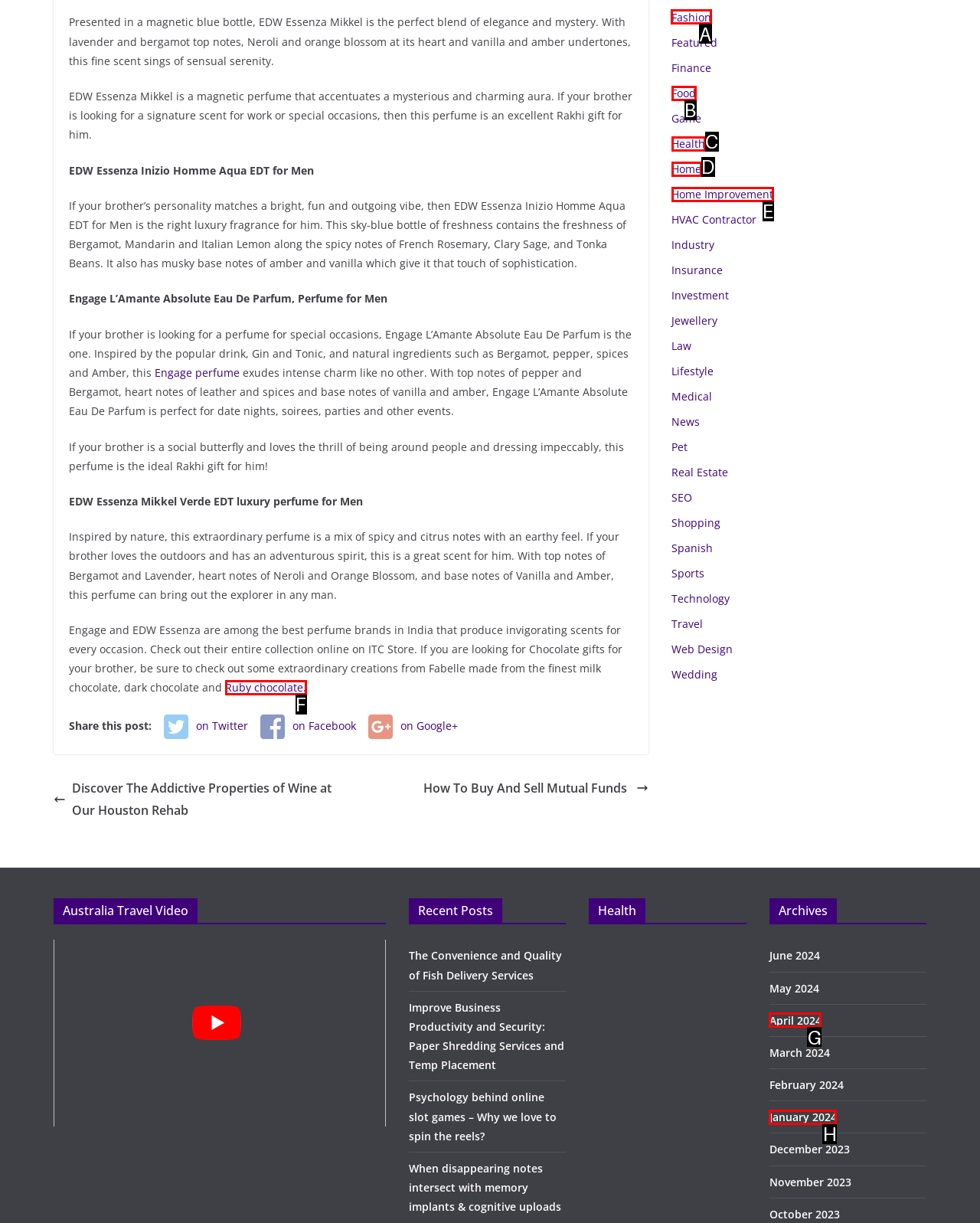What option should you select to complete this task: Click on the 'Fashion' link? Indicate your answer by providing the letter only.

A